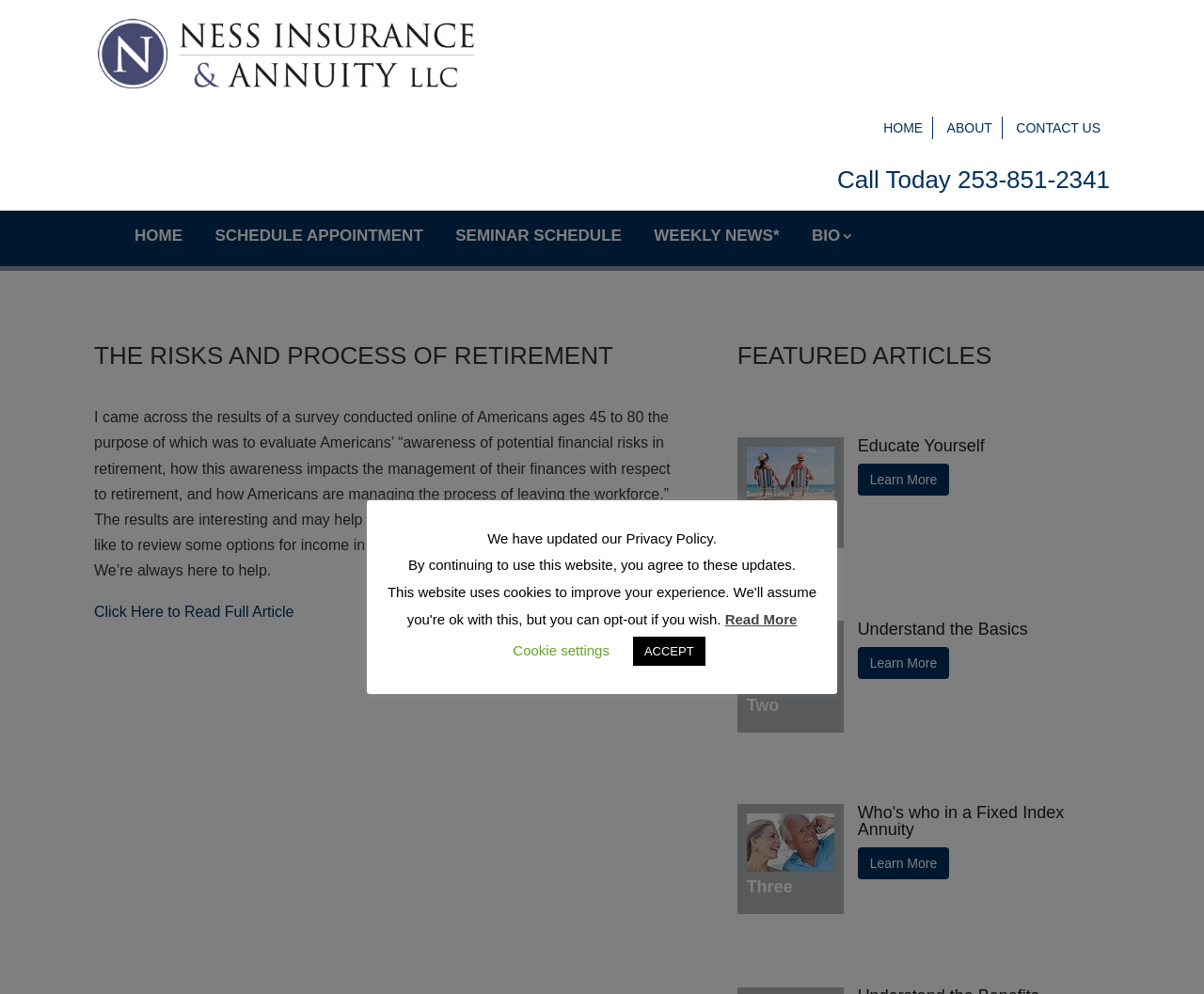Please provide a one-word or phrase answer to the question: 
What can be done to learn more about fixed index annuities?

Click on the 'Learn More' link